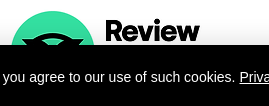What is subtly suggested at the bottom of the image?
Please provide a single word or phrase in response based on the screenshot.

privacy policy